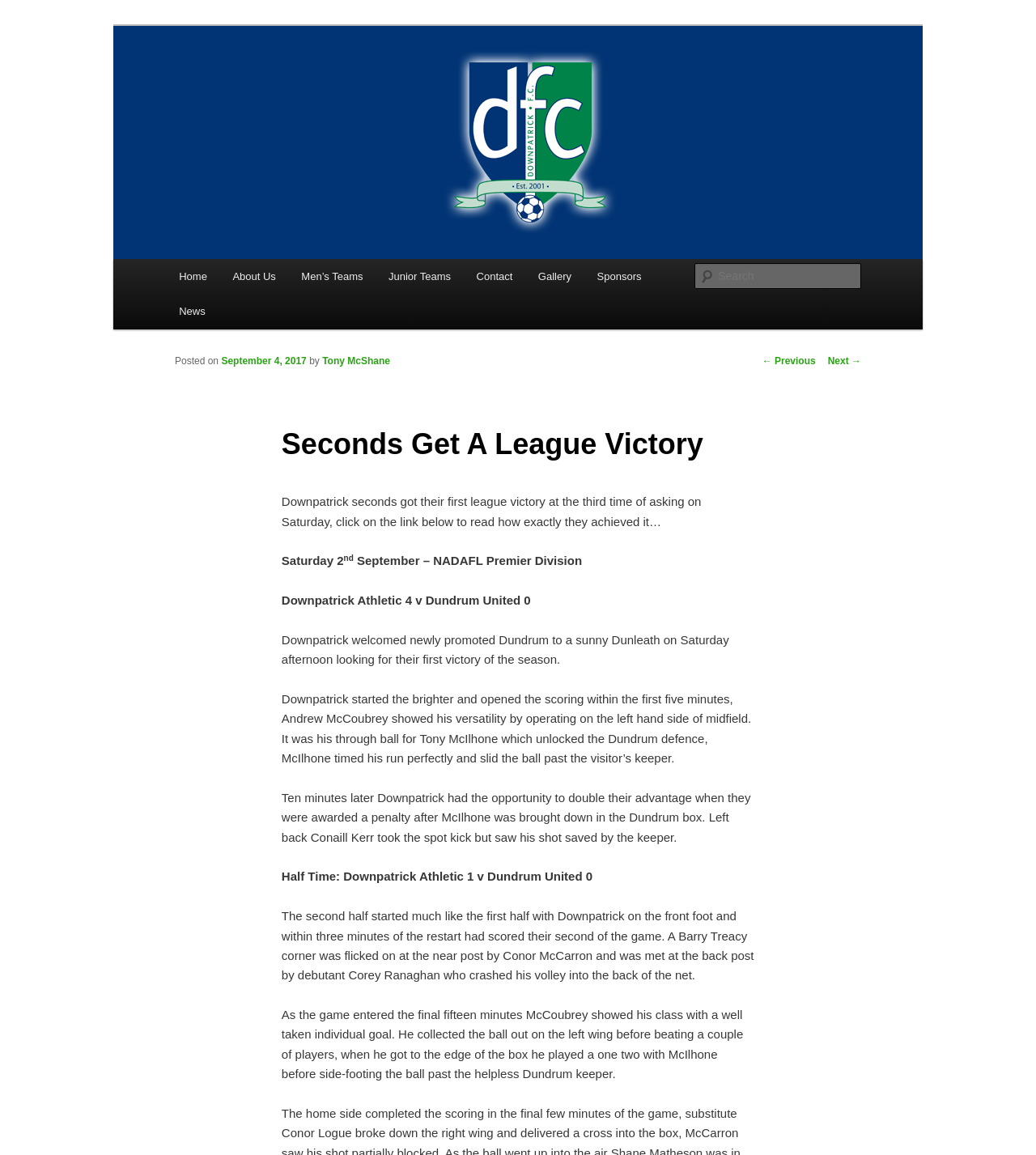Determine the bounding box coordinates of the section to be clicked to follow the instruction: "Read the news". The coordinates should be given as four float numbers between 0 and 1, formatted as [left, top, right, bottom].

[0.16, 0.255, 0.211, 0.285]